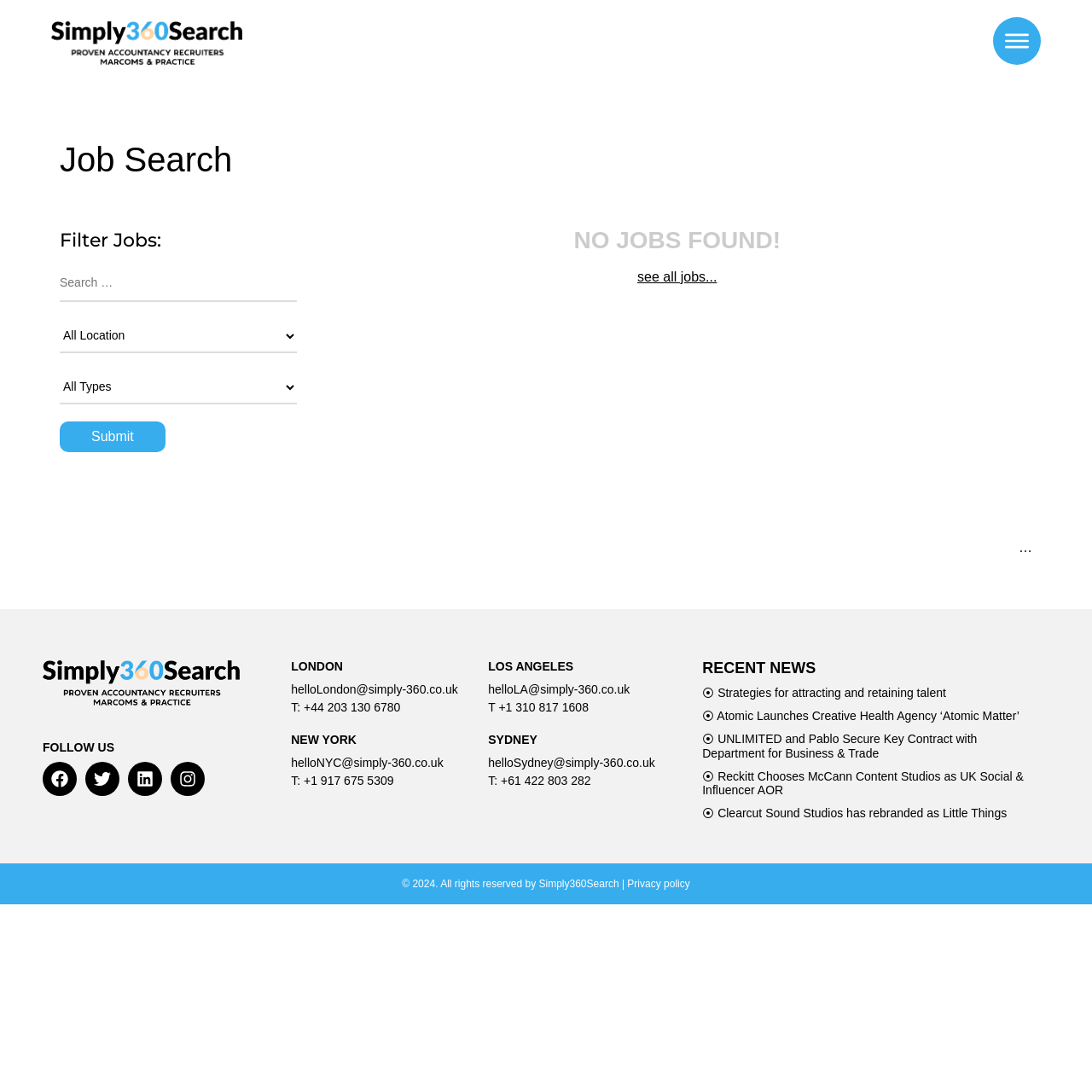Generate a thorough caption that explains the contents of the webpage.

This webpage is an archive of articles related to an approach to hiring, with the title "approach to hiring Archives - Simply360 Search" at the top. The page has a main section that takes up most of the screen, with a header at the top that reads "Job Search". Below the header, there is a filter section with a search bar, two dropdown menus, and a submit button.

In the middle of the page, there is a prominent message that reads "NO JOBS FOUND!" with a link to "see all jobs..." below it. To the right of this message, there is a section with three dots, indicating that there may be more content available.

At the bottom left of the page, there are links to follow the company on various social media platforms, including Facebook, Twitter, LinkedIn, and Instagram, each with its corresponding icon. Below these links, there is contact information for the company's offices in London, New York, Los Angeles, and Sydney, including email addresses and phone numbers.

On the right side of the page, there is a section titled "RECENT NEWS" with four articles listed below it. Each article has a heading with a brief summary of the news, and a link to read more. The articles are about various topics, including strategies for attracting and retaining talent, the launch of a creative health agency, and companies securing key contracts.

At the very bottom of the page, there is a copyright notice and a link to the company's privacy policy.